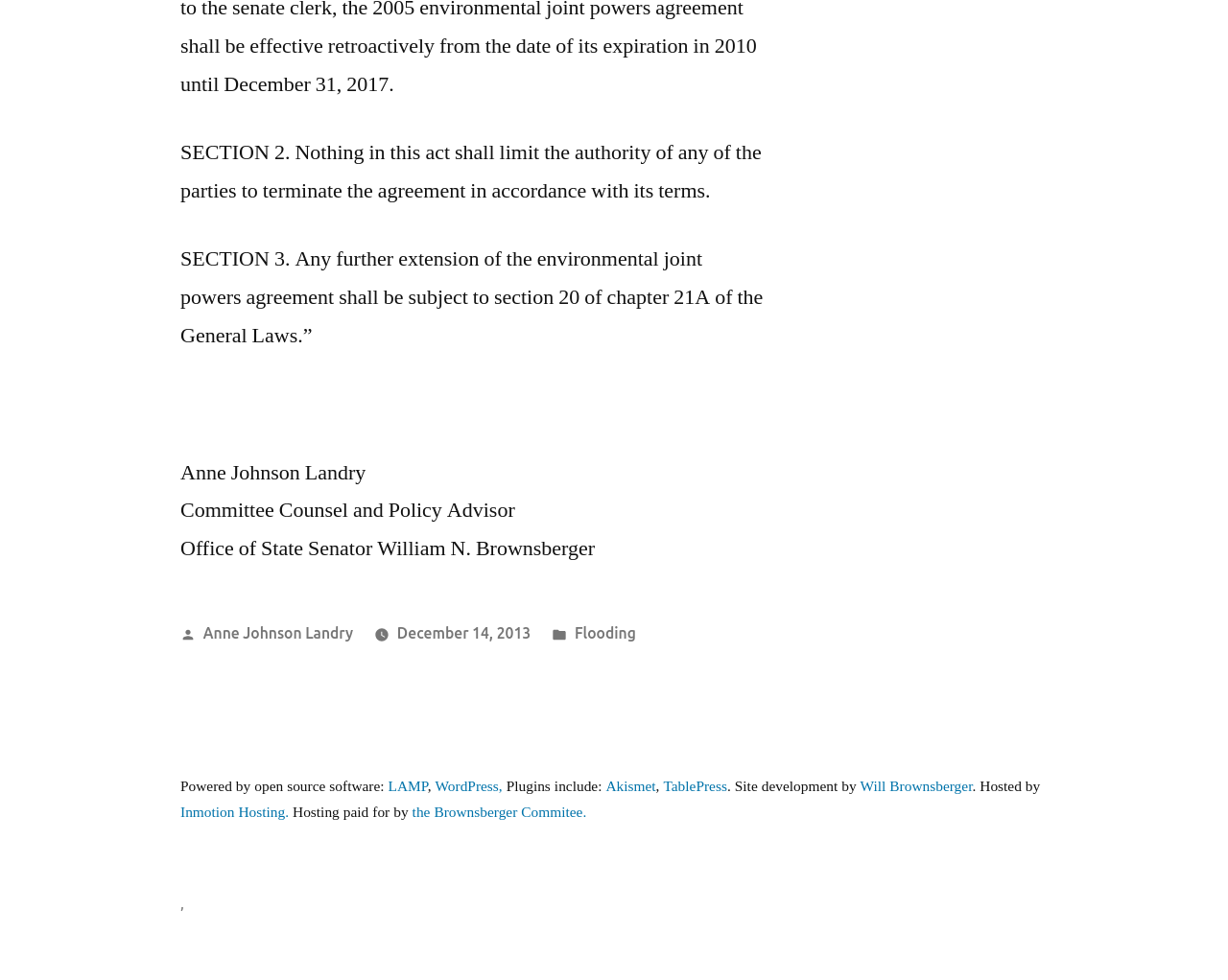Indicate the bounding box coordinates of the clickable region to achieve the following instruction: "Explore the category of Flooding."

[0.468, 0.637, 0.518, 0.655]